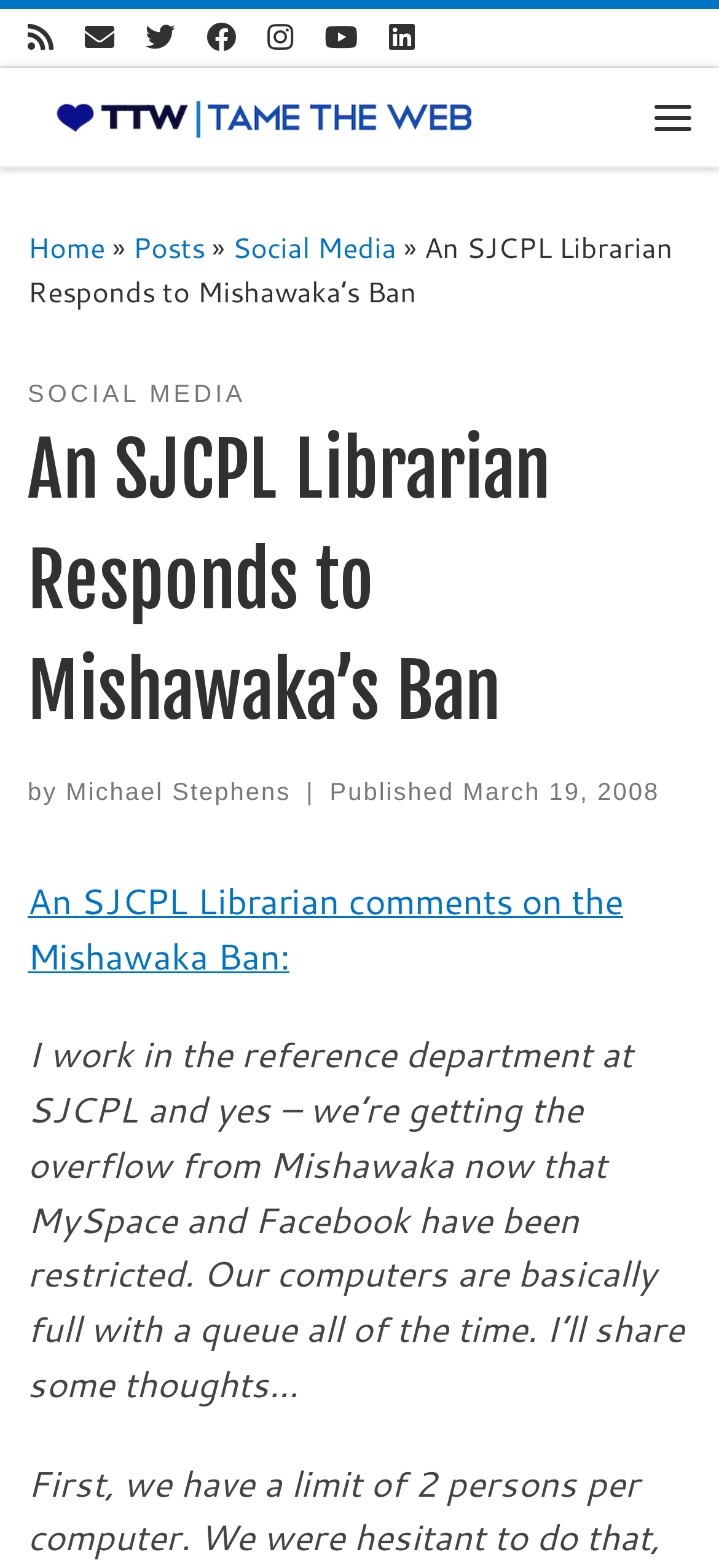Can you specify the bounding box coordinates of the area that needs to be clicked to fulfill the following instruction: "View posts"?

[0.185, 0.144, 0.285, 0.17]